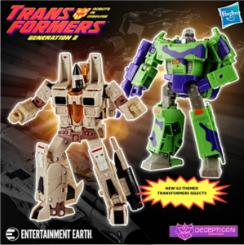What is the theme of the image?
Please give a well-detailed answer to the question.

The caption states that the image 'emphasizes the theme of transformation and play', indicating that the theme is related to the idea of change and fun, which is a core concept in the Transformers franchise.